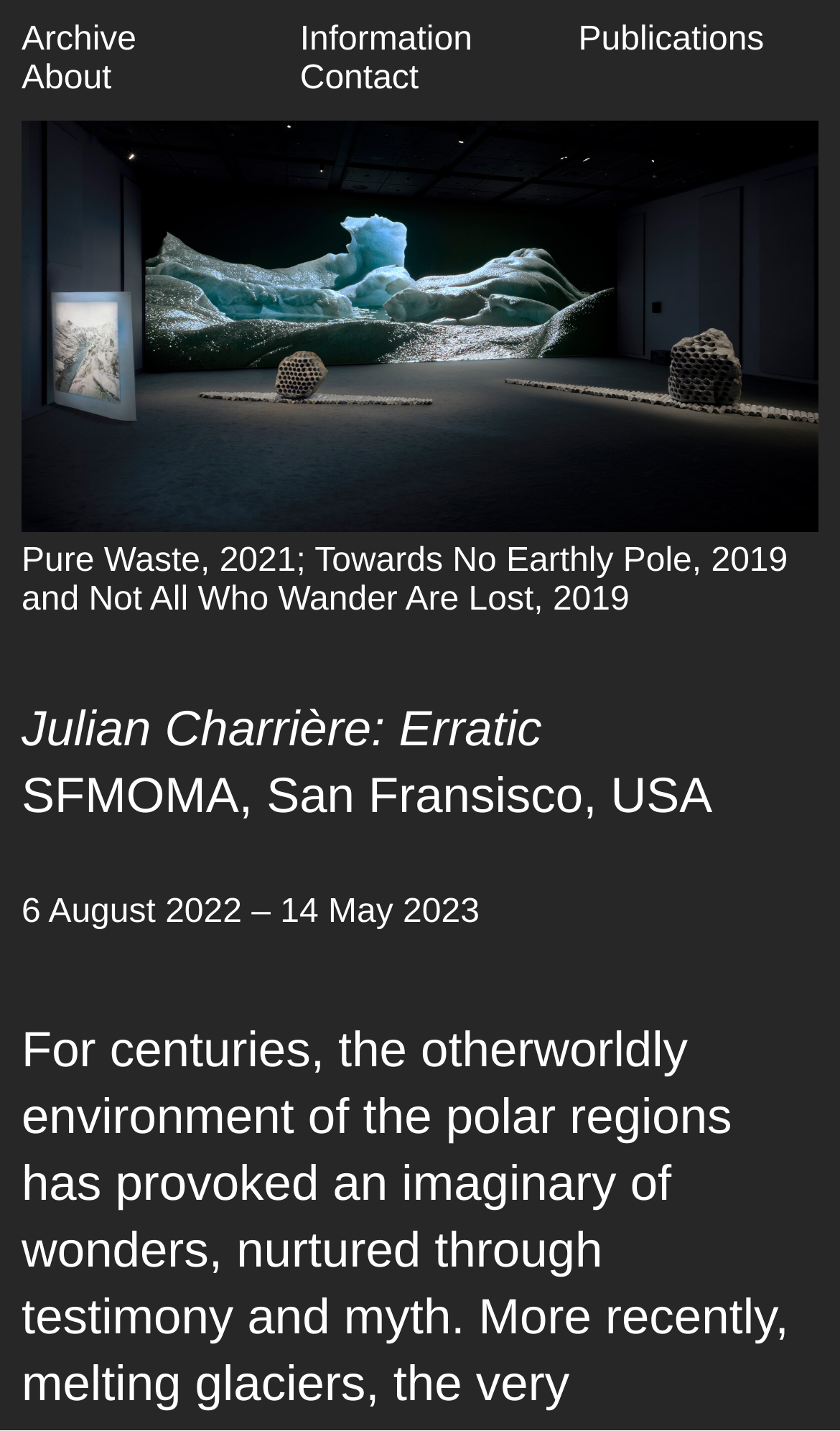Analyze and describe the webpage in a detailed narrative.

The webpage is about Julian Charrière, a French-Swiss artist based in Berlin, Germany. At the top of the page, there is a header section with five links: "Archive", "Information", "Publications", "About", and "Contact", which are evenly spaced across the top of the page.

Below the header section, there is a large figure that takes up most of the width of the page, with a figcaption below it. The figcaption contains text describing three artworks: "Pure Waste, 2021; Towards No Earthly Pole, 2019 and Not All Who Wander Are Lost, 2019".

To the right of the figure, there are three blocks of text. The first block reads "Julian Charrière: Erratic", which appears to be the title of an exhibition or project. Below this, there is a text block indicating the location of the exhibition, "SFMOMA, San Fransisco, USA". The third text block displays the dates of the exhibition, "6 August 2022 – 14 May 2023".